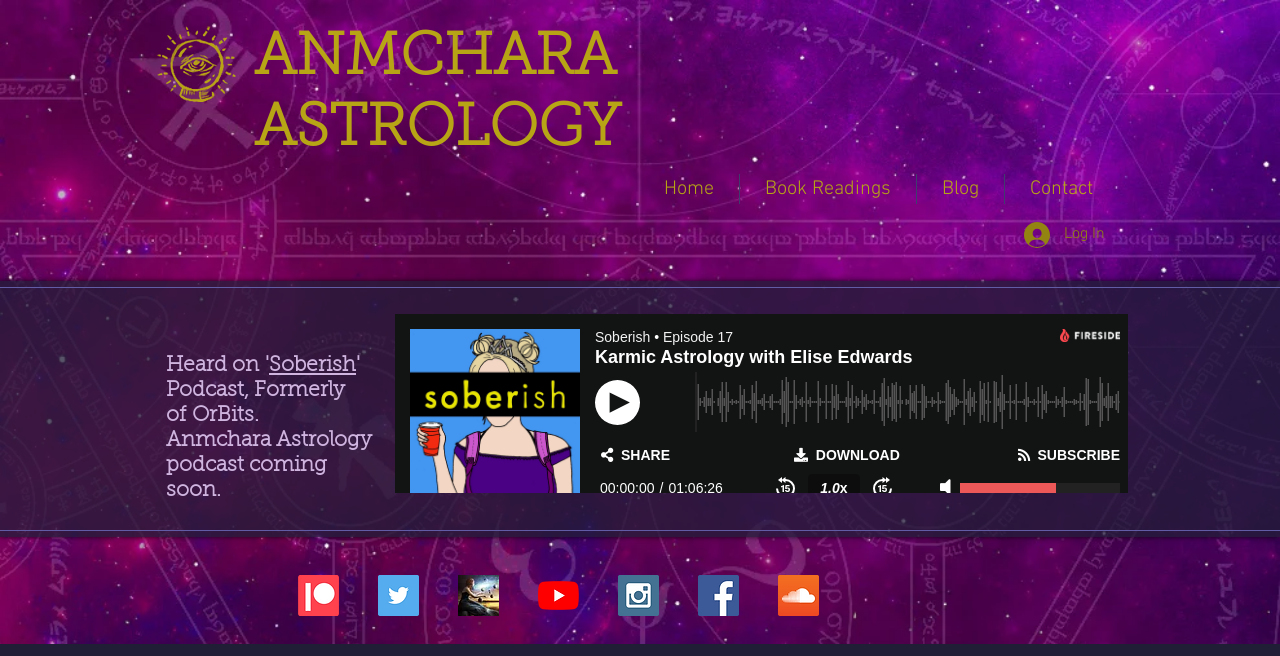Answer the question using only a single word or phrase: 
What is the name of the astrology service?

ANMCHARA ASTROLOGY